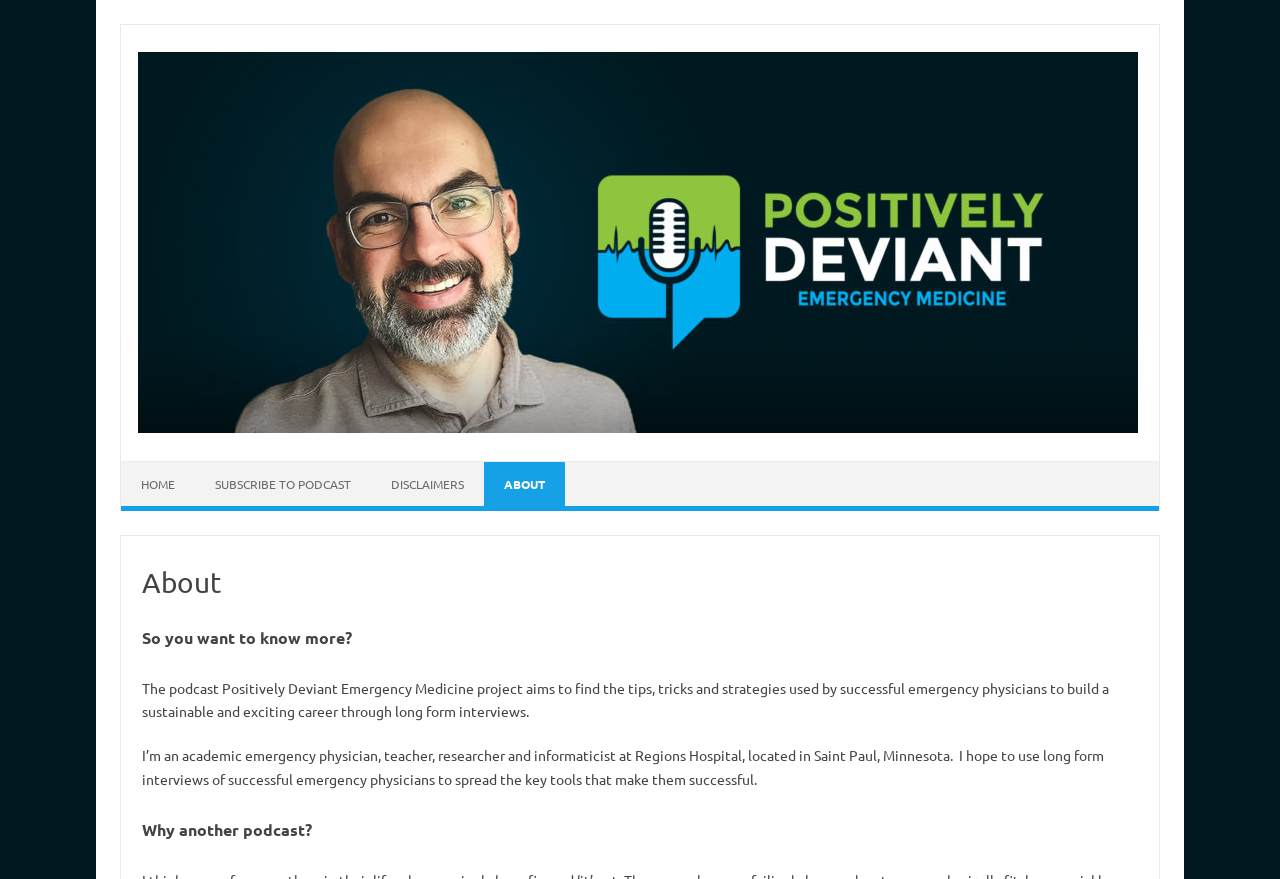Locate the UI element described as follows: "Home". Return the bounding box coordinates as four float numbers between 0 and 1 in the order [left, top, right, bottom].

[0.095, 0.526, 0.152, 0.576]